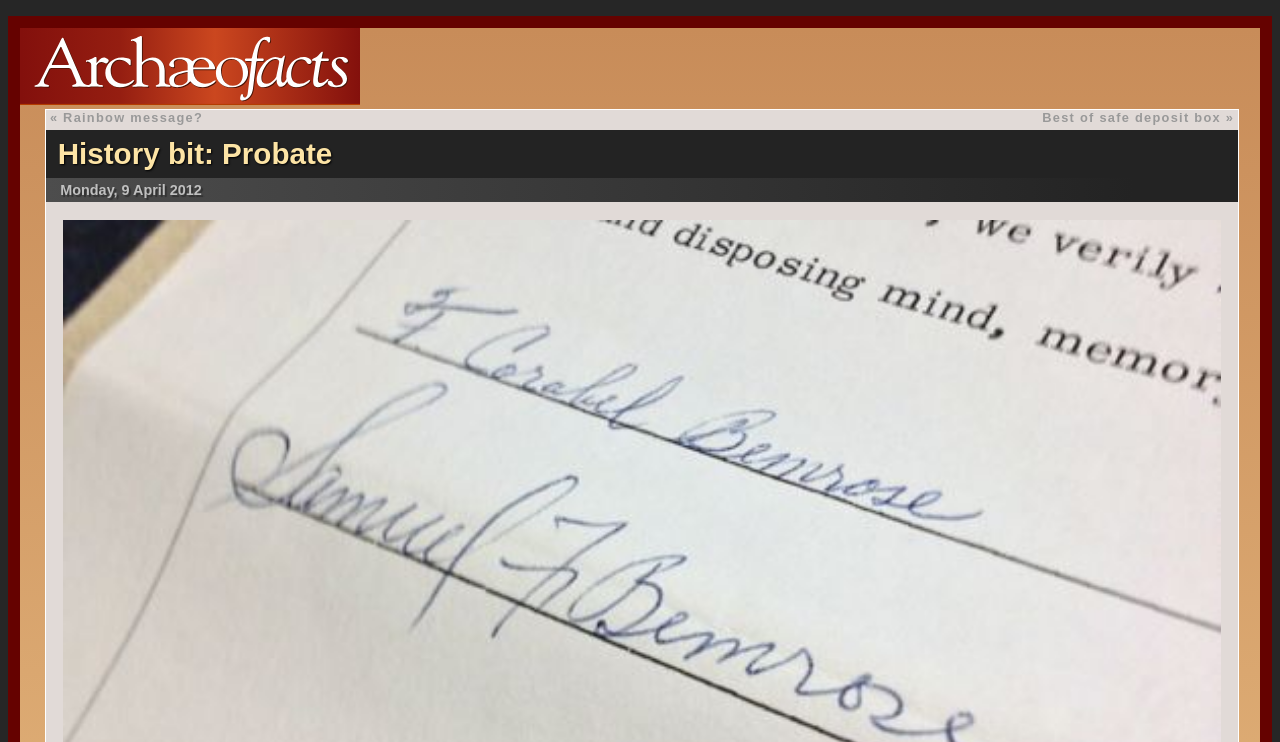Identify the bounding box for the described UI element: "August 2022".

None